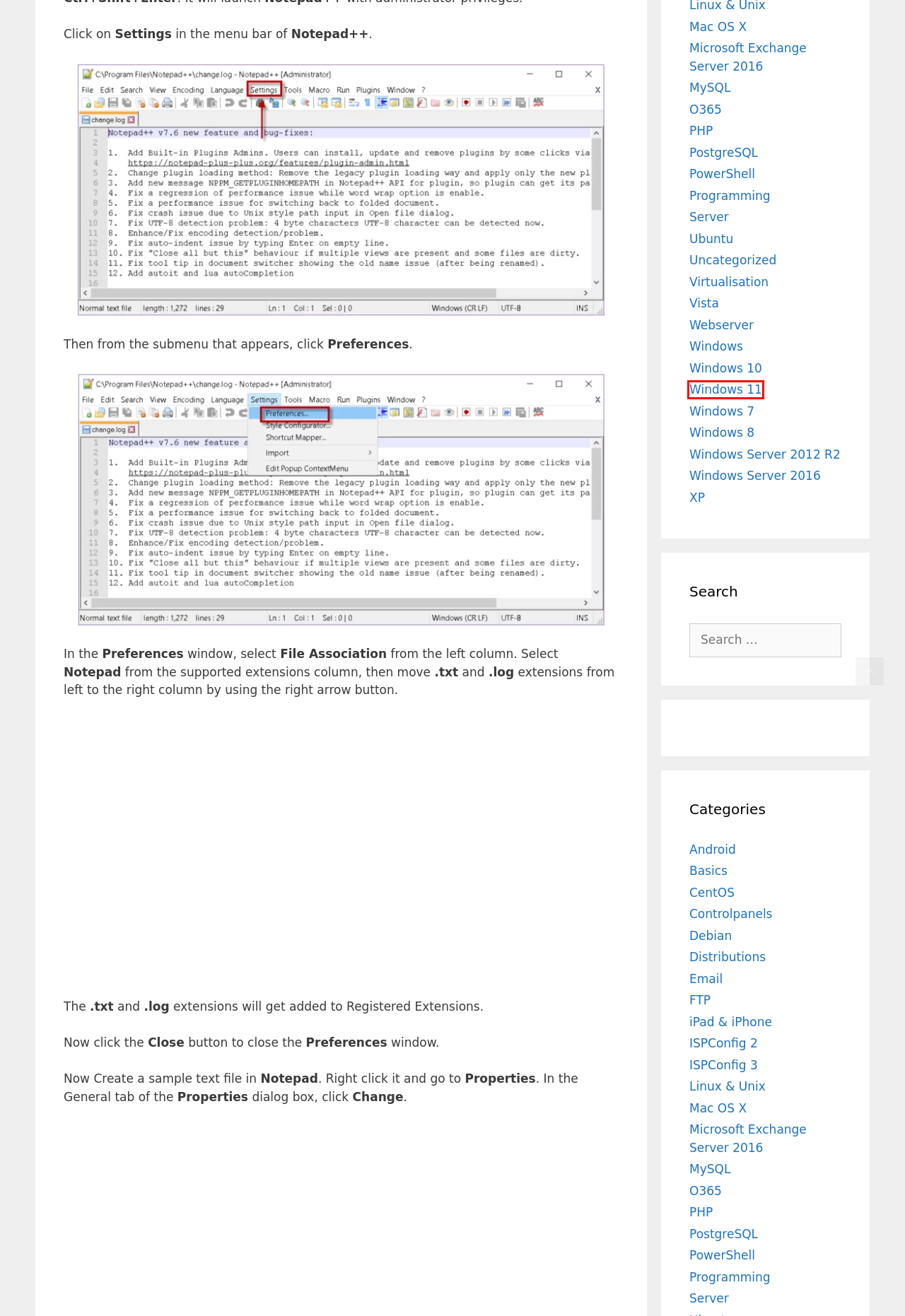Given a screenshot of a webpage featuring a red bounding box, identify the best matching webpage description for the new page after the element within the red box is clicked. Here are the options:
A. Ubuntu Archives - FAQforge
B. Windows 10 Archives - FAQforge
C. Windows 7 Archives - FAQforge
D. Windows 11 Archives - FAQforge
E. Microsoft Exchange Server 2016 Archives - FAQforge
F. Uncategorized Archives - FAQforge
G. Windows Archives - FAQforge
H. Server Archives - FAQforge

D